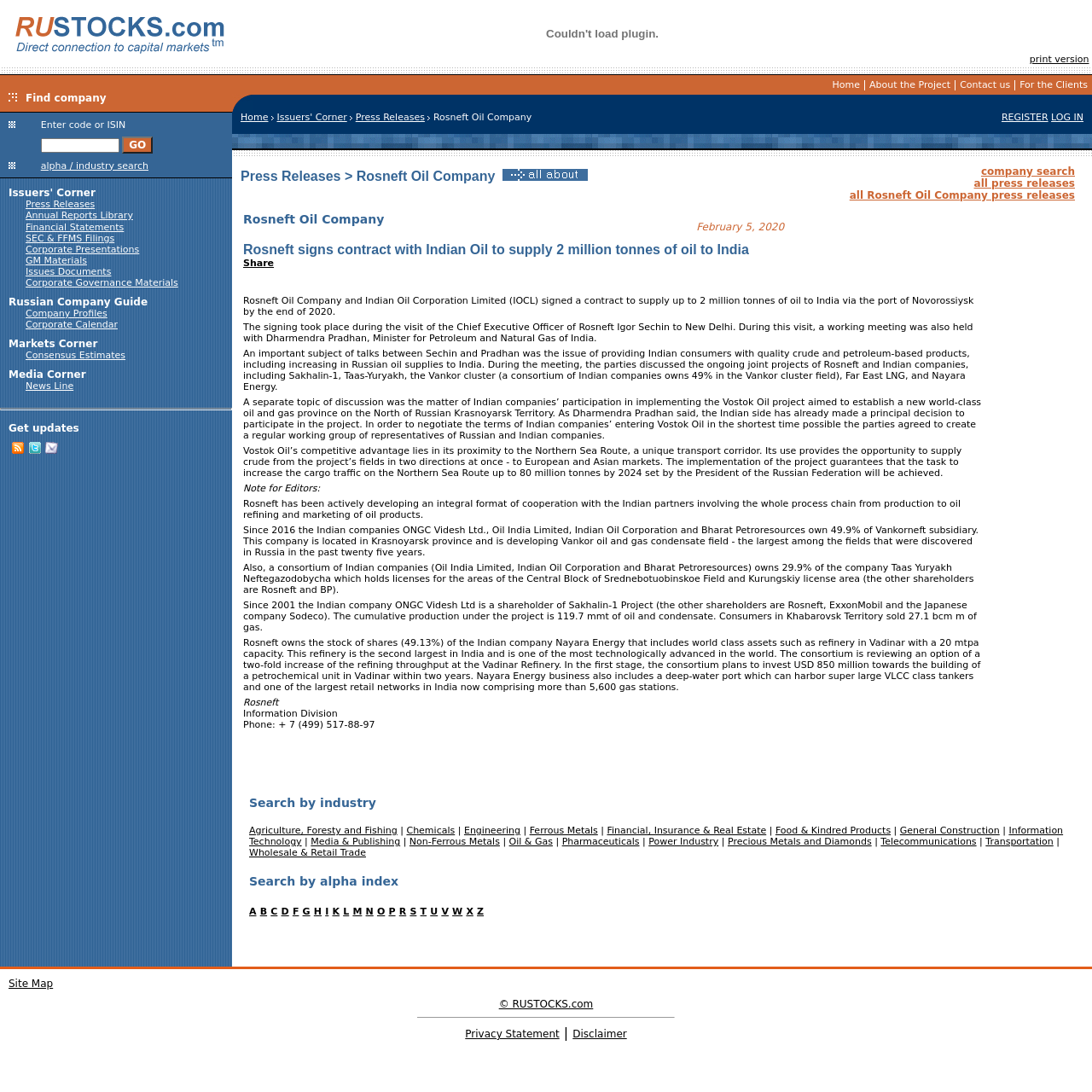Identify the bounding box coordinates for the UI element described by the following text: "Feast of Legends". Provide the coordinates as four float numbers between 0 and 1, in the format [left, top, right, bottom].

None